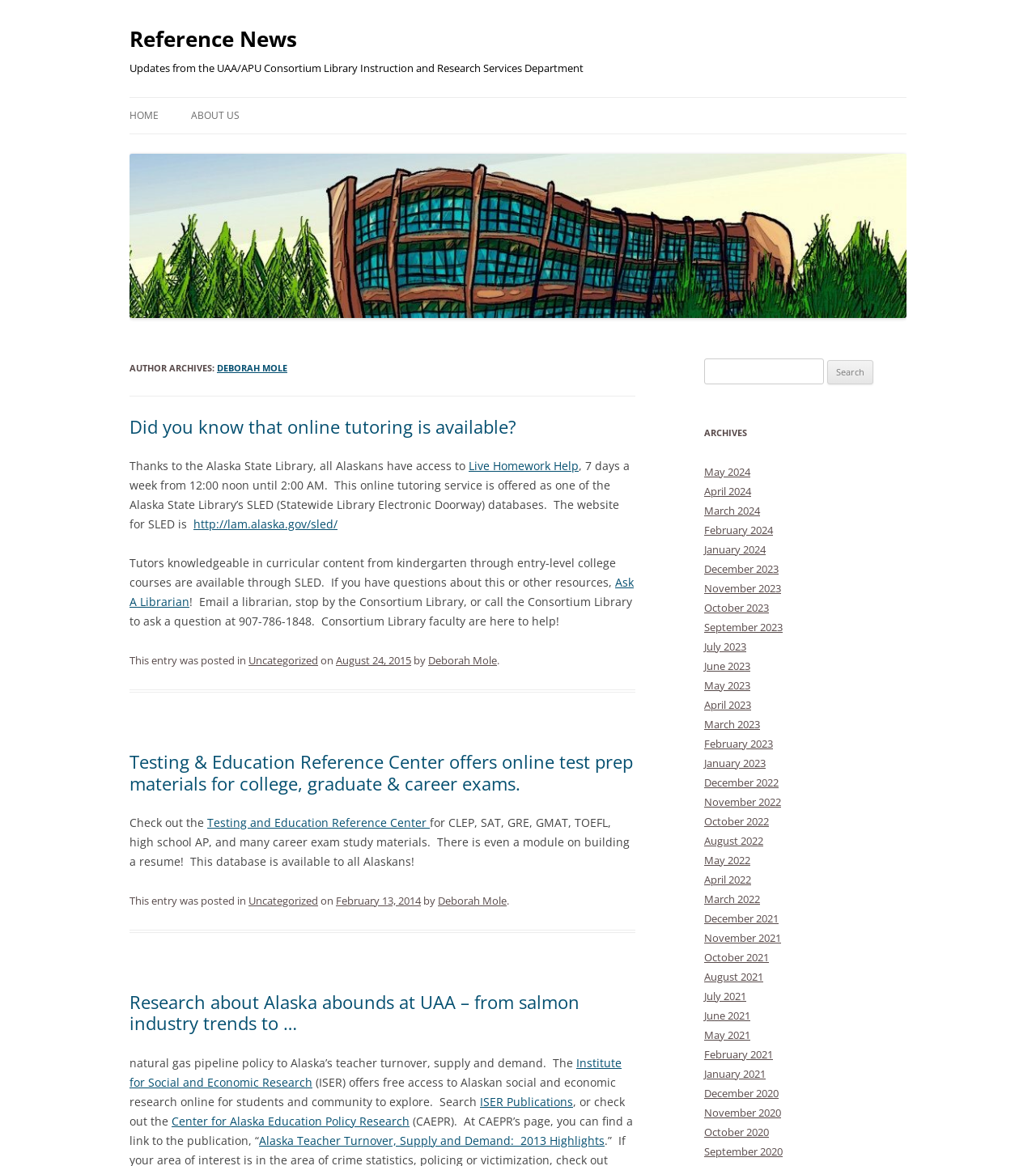Pinpoint the bounding box coordinates of the clickable area needed to execute the instruction: "Search for a keyword". The coordinates should be specified as four float numbers between 0 and 1, i.e., [left, top, right, bottom].

[0.68, 0.307, 0.795, 0.33]